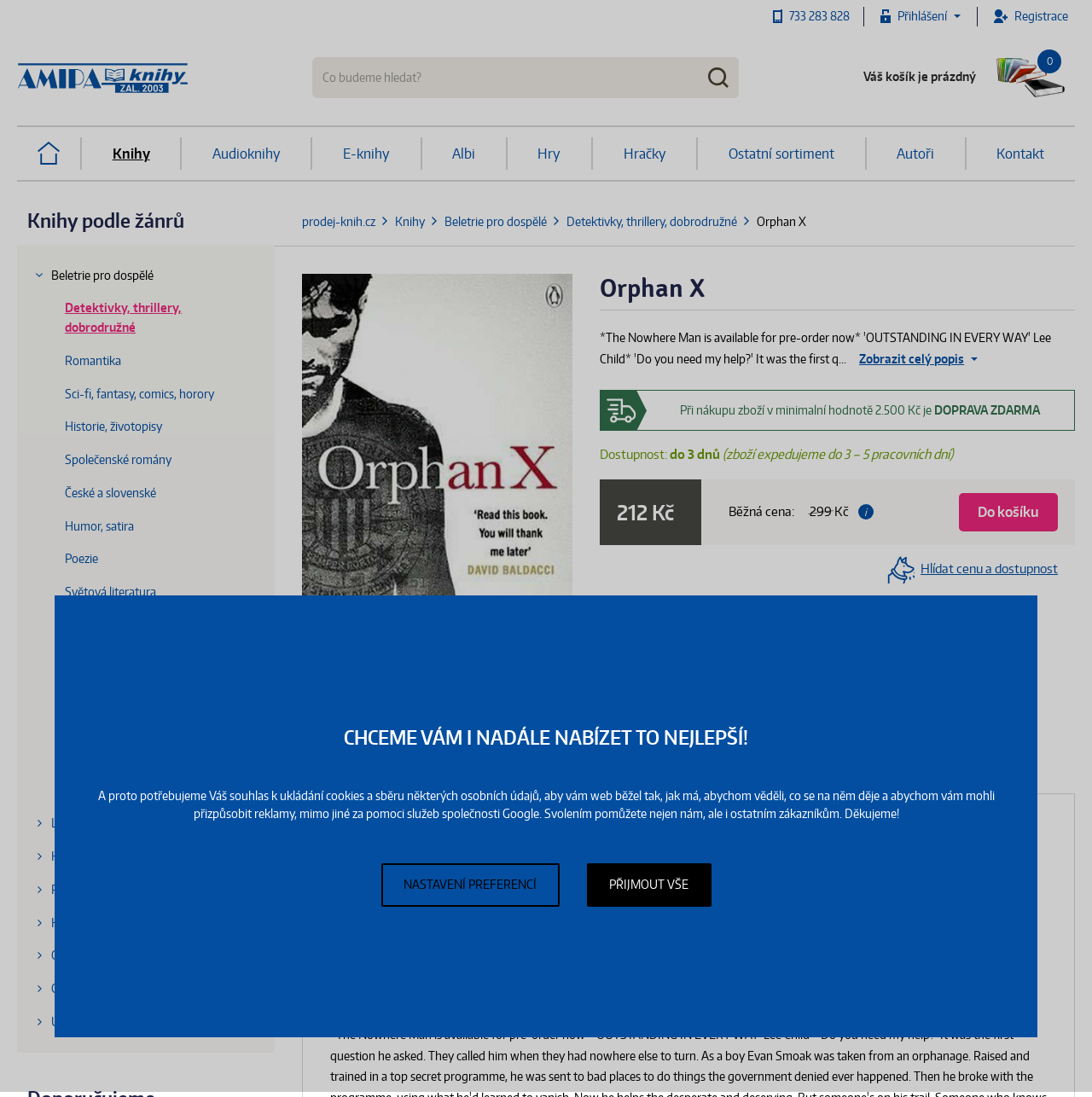Determine the bounding box of the UI component based on this description: "Učebnice, vzdělání". The bounding box coordinates should be four float values between 0 and 1, i.e., [left, top, right, bottom].

[0.016, 0.917, 0.252, 0.947]